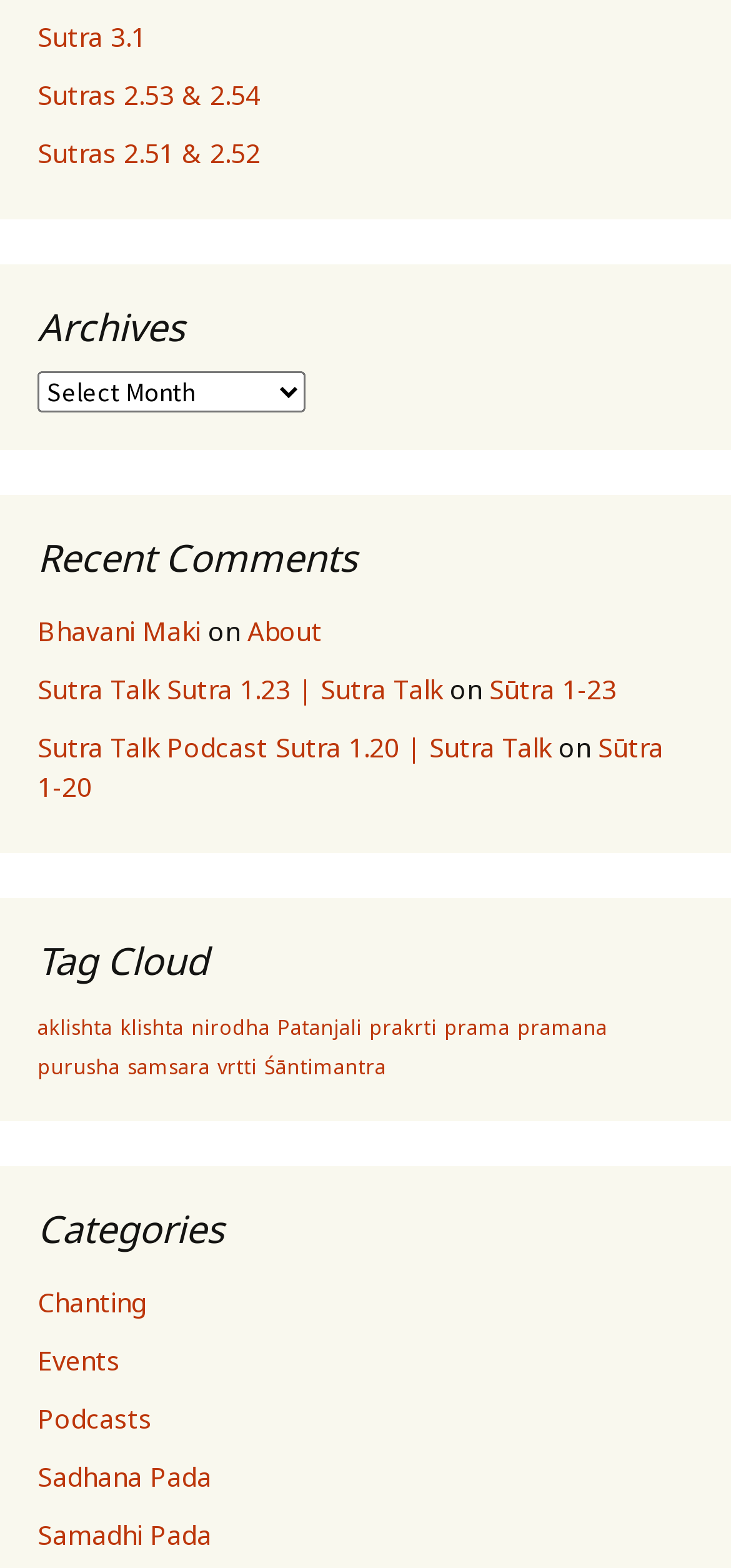Please specify the bounding box coordinates for the clickable region that will help you carry out the instruction: "View Sutra 3.1".

[0.051, 0.011, 0.2, 0.034]